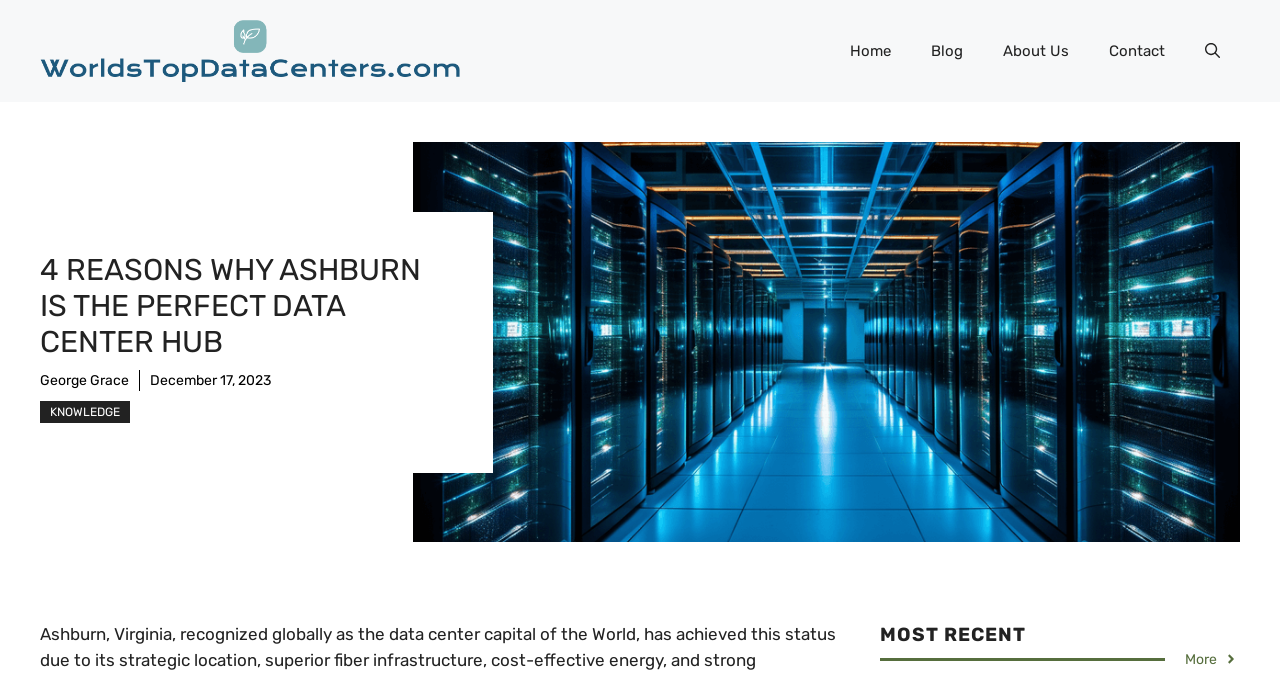Please identify the bounding box coordinates of the clickable area that will fulfill the following instruction: "Click on the 'More' link". The coordinates should be in the format of four float numbers between 0 and 1, i.e., [left, top, right, bottom].

[0.926, 0.957, 0.967, 0.988]